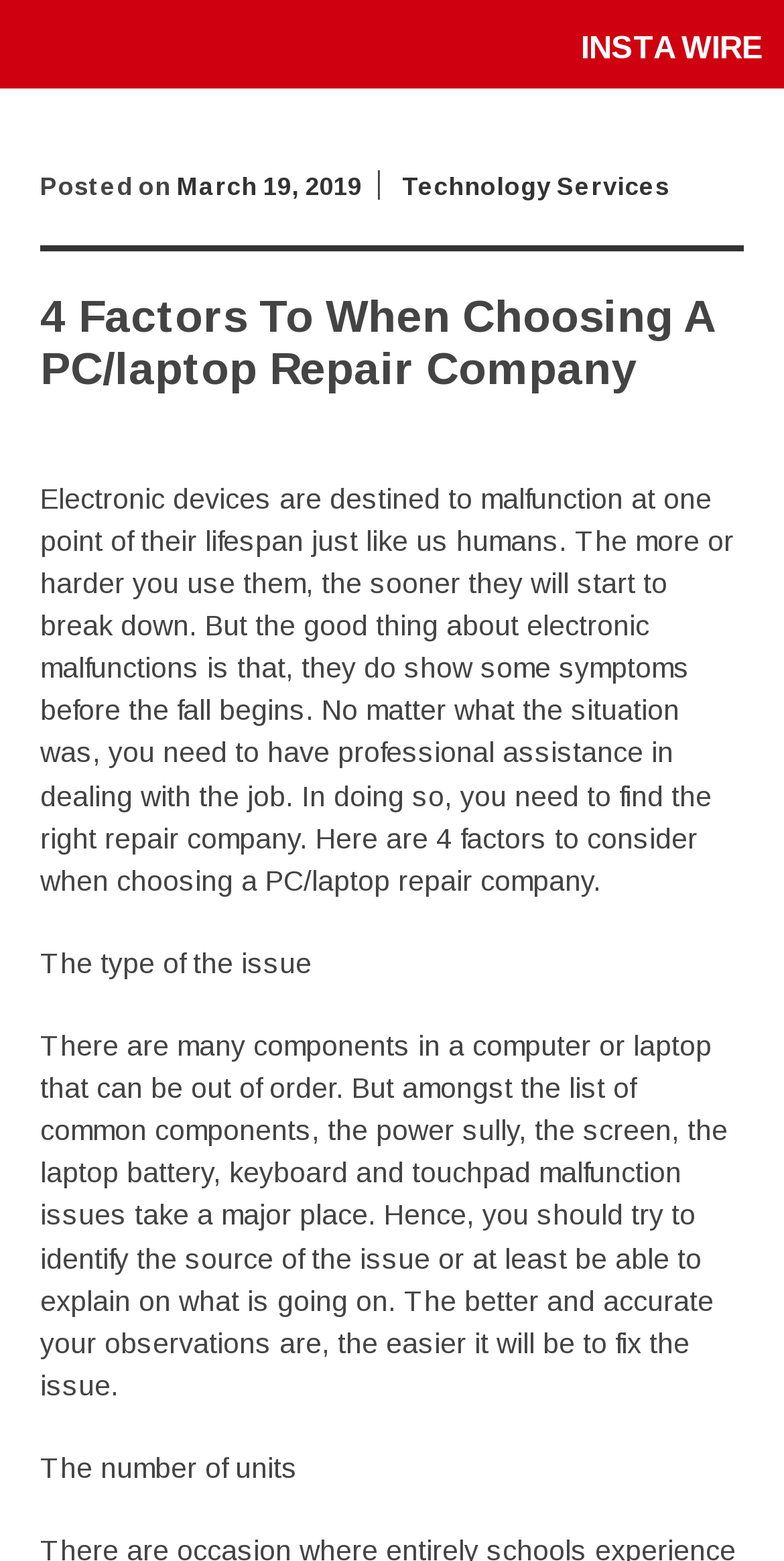Given the following UI element description: "March 19, 2019May 14, 2020", find the bounding box coordinates in the webpage screenshot.

[0.226, 0.11, 0.462, 0.128]